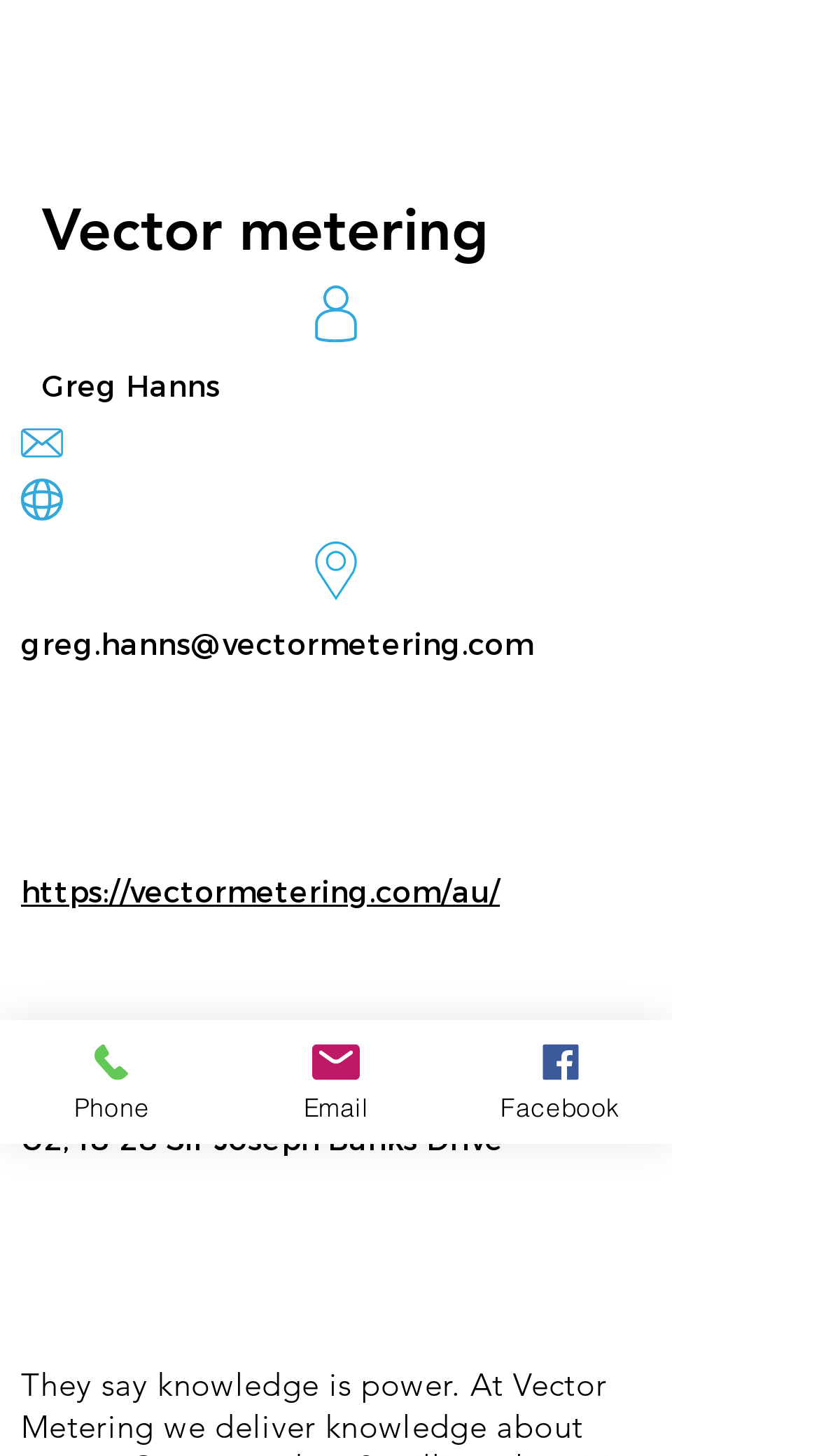Refer to the image and provide a thorough answer to this question:
What is the purpose of the phone link on the webpage?

By analyzing the webpage, I found a link element with the text 'Phone' which is likely to be used to contact Vector metering. The purpose of this link is to provide a way to contact Vector metering via phone.